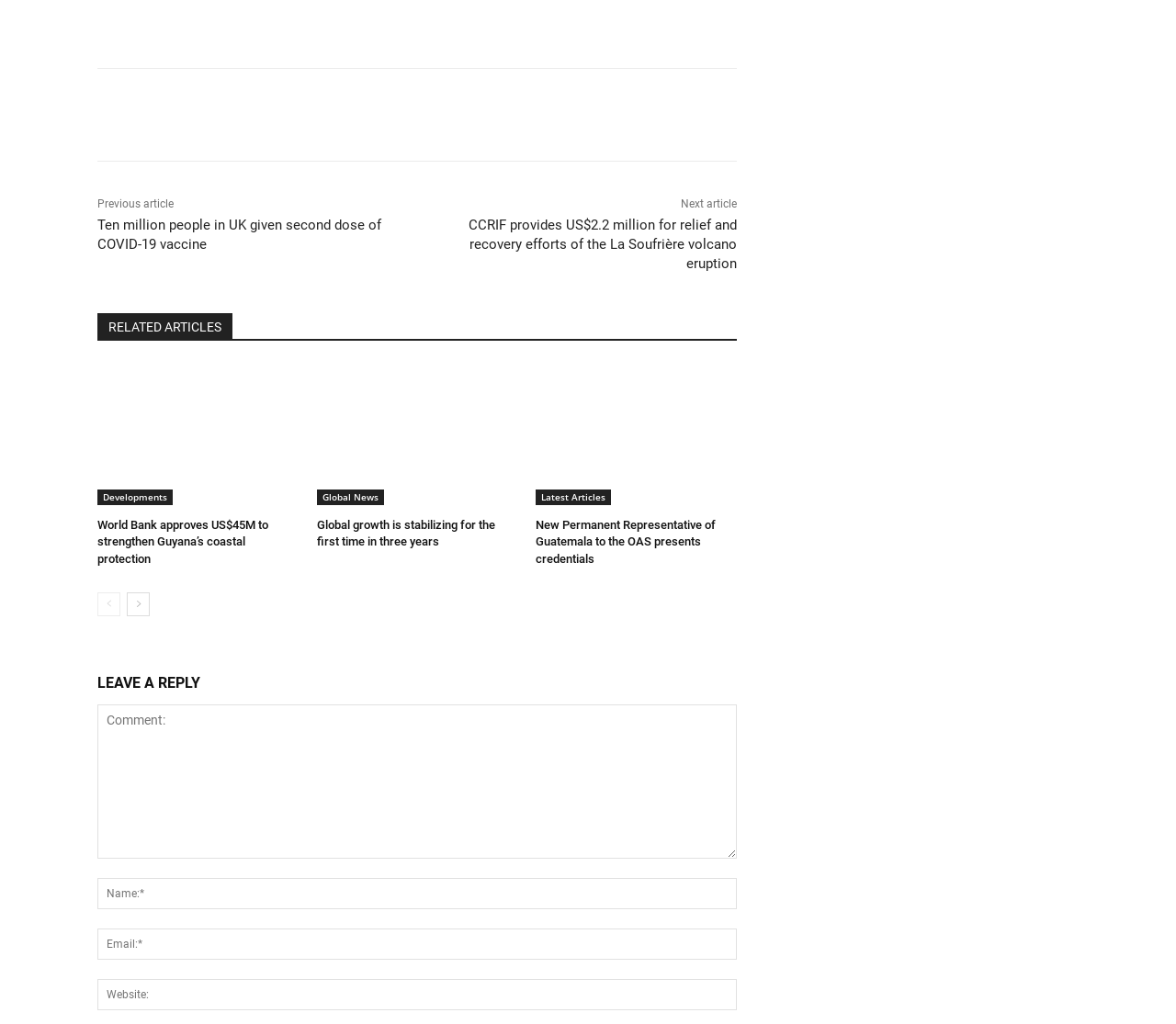How many textboxes are there in the 'LEAVE A REPLY' section?
From the image, respond using a single word or phrase.

4